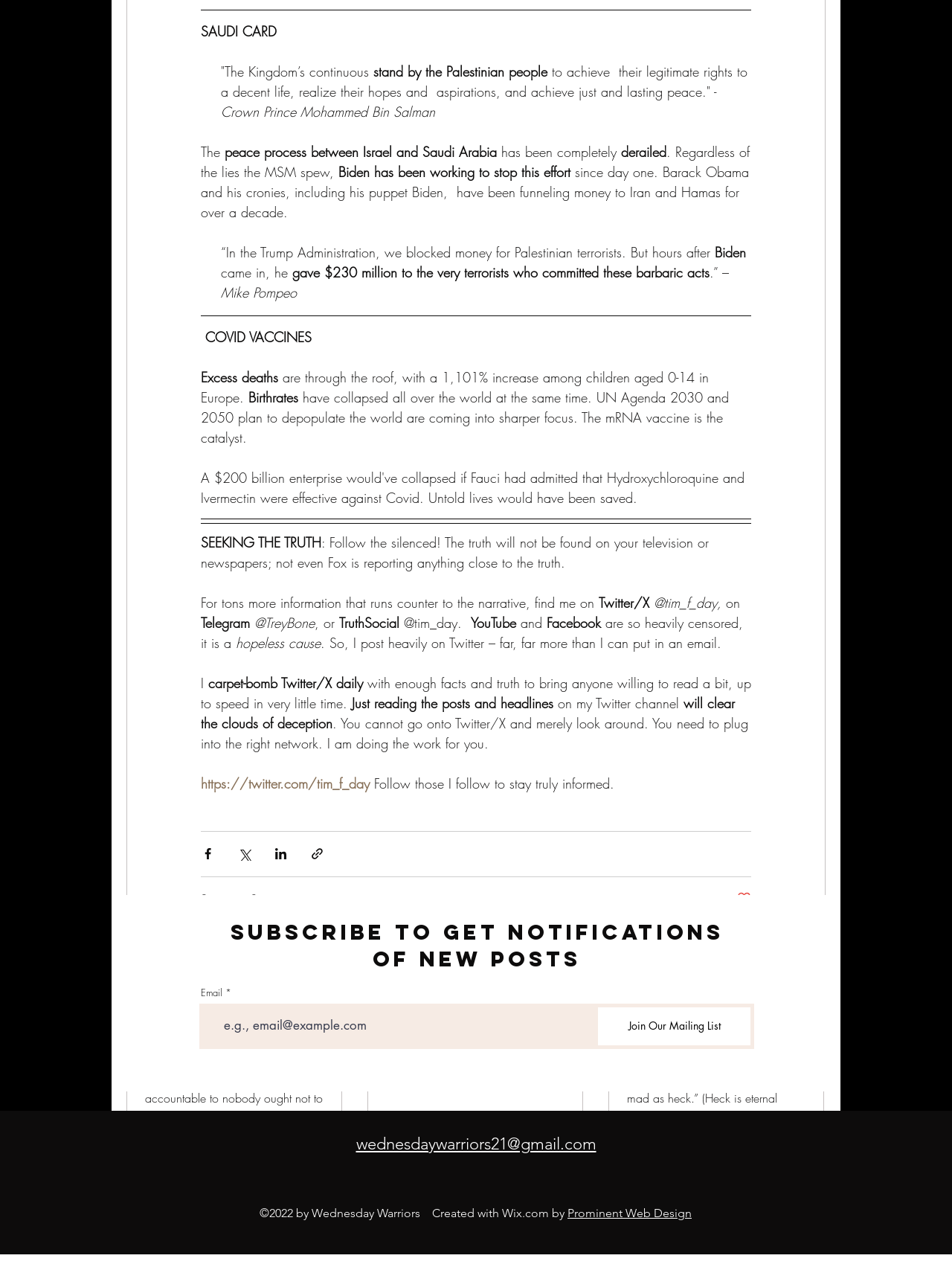Please specify the bounding box coordinates of the clickable region to carry out the following instruction: "Click the 'ВКонтакте' button". The coordinates should be four float numbers between 0 and 1, in the format [left, top, right, bottom].

None